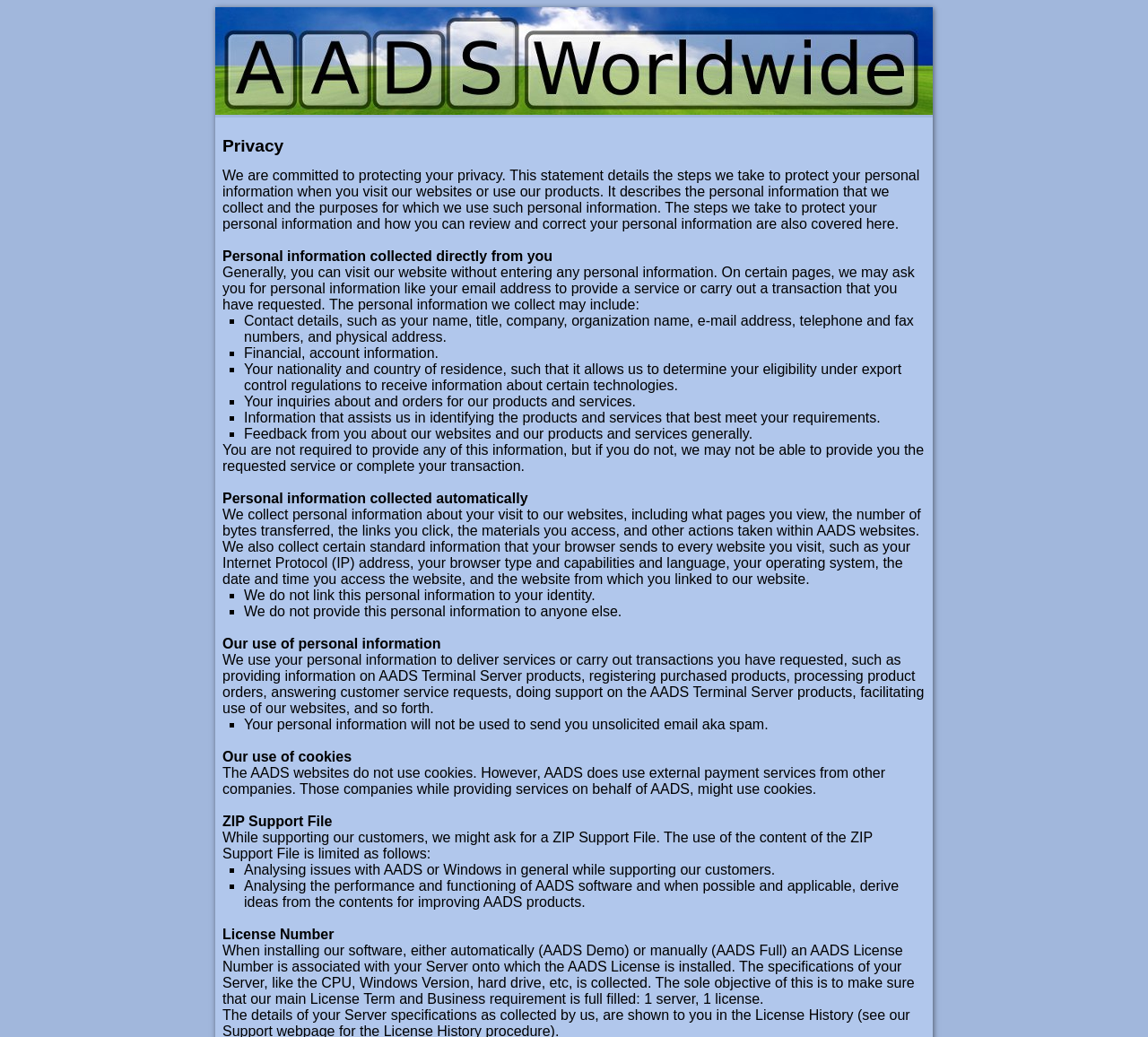Elaborate on the information and visuals displayed on the webpage.

The webpage is about AADS WorldWide, a company that offers a low-cost alternative Terminal Server for Windows, including a Farm, SSL, PDF, Webserver, and more. 

At the top of the page, there is a header section with a link and an image, both with the same text "Low cost alternative Terminal Server for Windows". 

Below the header, there is a section about privacy, which is divided into several subtopics. The first subtopic is about personal information collected directly from users, which includes contact details, financial information, and other data. This section also explains that users are not required to provide this information, but if they don't, the company may not be able to provide the requested service or complete the transaction.

The next subtopic is about personal information collected automatically, which includes data about users' visits to the website, such as the pages they view, the links they click, and their IP address. The company assures that this information is not linked to users' identities and is not provided to anyone else.

The following subtopic is about the company's use of personal information, which is mainly to deliver services or carry out transactions requested by users. The company also promises not to use users' personal information to send unsolicited emails.

There is also a section about the company's use of cookies, which explains that the company's websites do not use cookies, but external payment services used by the company might use cookies.

Further down the page, there are sections about ZIP Support Files, which are used to support customers, and License Numbers, which are associated with users' servers when installing the company's software. The specifications of the server, such as the CPU and Windows version, are collected to ensure that the company's license terms are fulfilled.